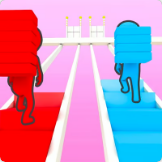How many characters are competing in the race?
Can you provide an in-depth and detailed response to the question?

The caption explicitly states that there are two colorful characters competing against each other in the race, one dressed in red and the other in blue.